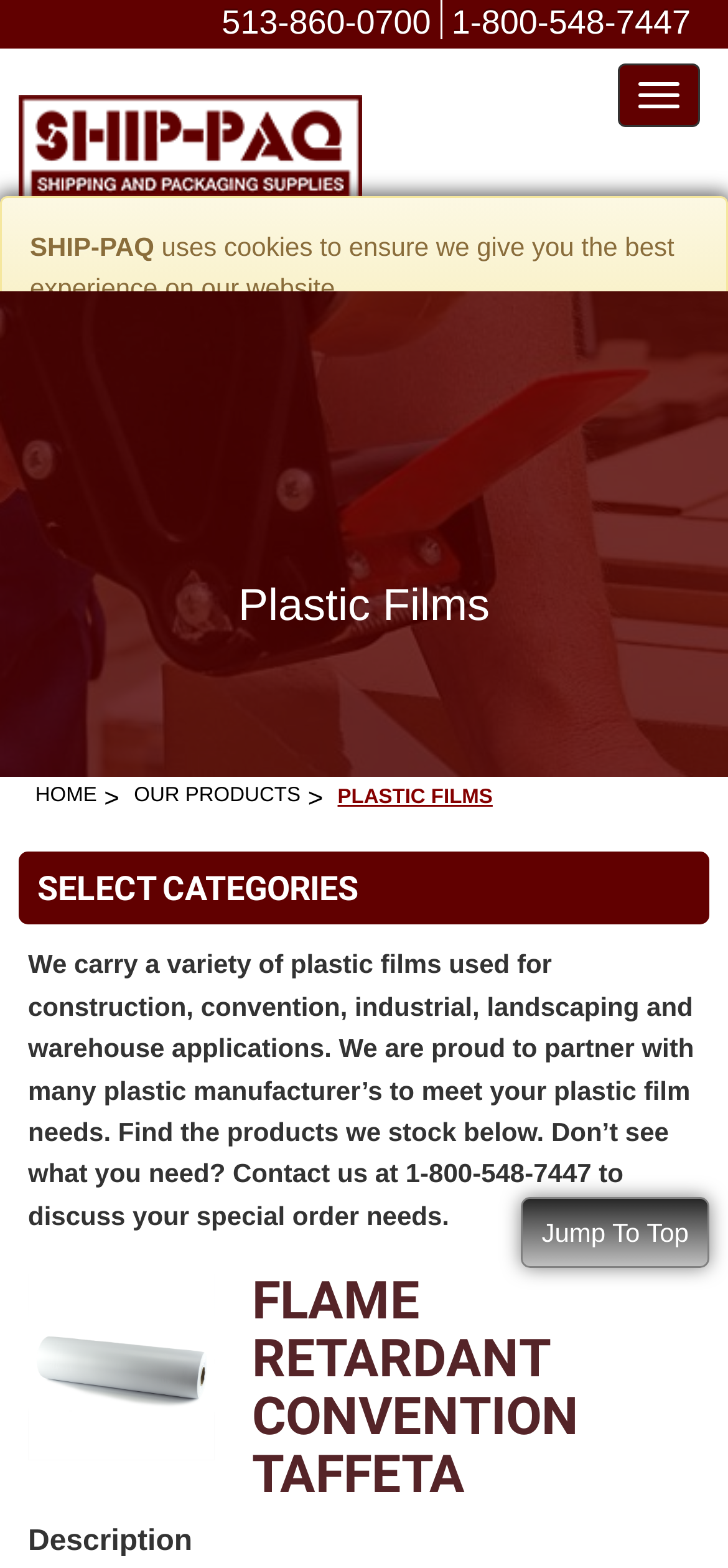Refer to the image and provide an in-depth answer to the question: 
What is the phone number to contact for special order needs?

The phone number to contact for special order needs is obtained from the StaticText element with the text 'Contact us at 1-800-548-7447 to discuss your special order needs.' located at [0.038, 0.605, 0.953, 0.785].